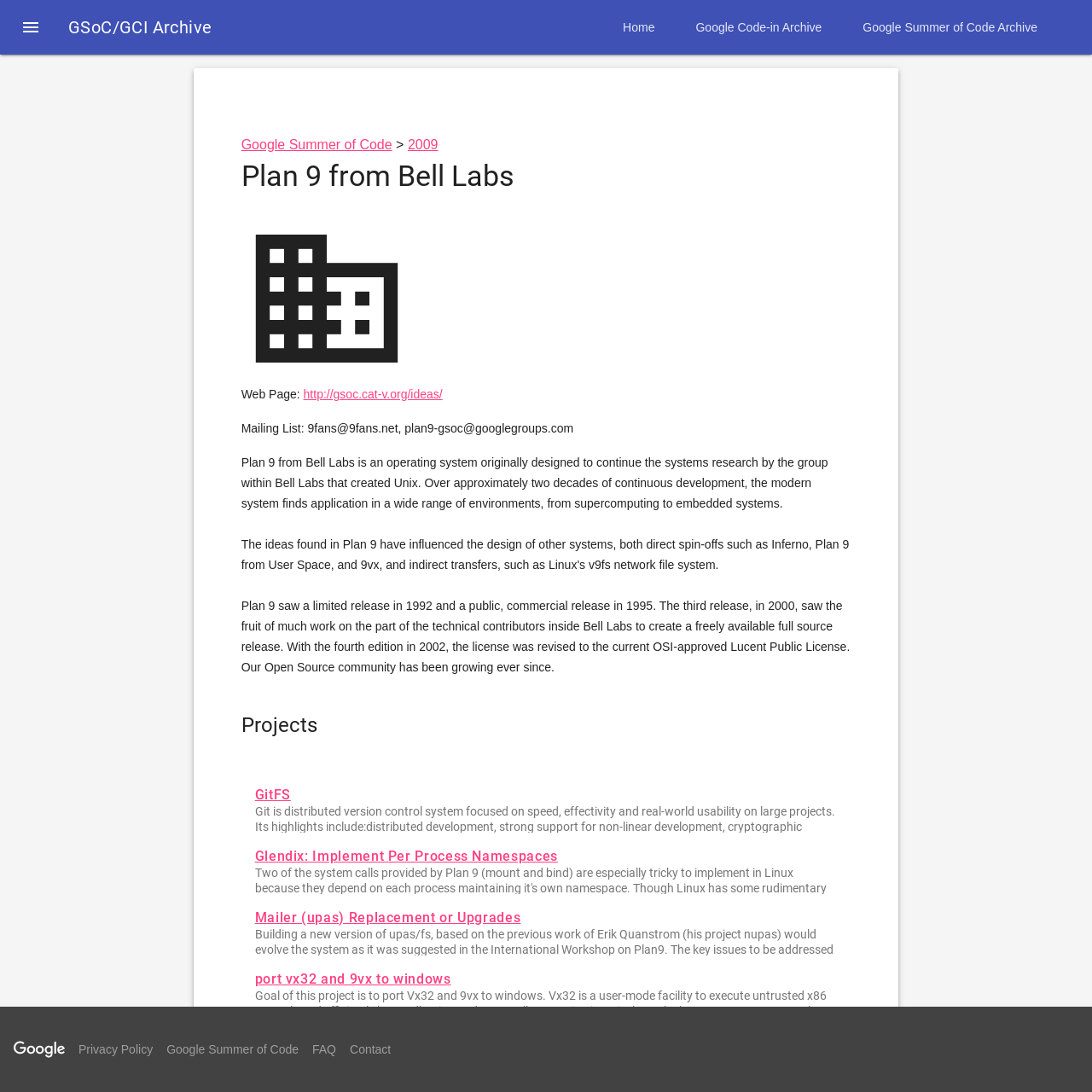Create a detailed narrative of the webpage’s visual and textual elements.

The webpage is about Google Summer of Code 2009 Organization Plan 9 from Bell Labs. At the top left corner, there is a button with a symbol '\ue5d2'. Next to it, there is a static text "GSoC/GCI Archive". On the top right corner, there are three links: "Home", "Google Code-in Archive", and "Google Summer of Code Archive".

Below the top section, there is a main content area that occupies most of the page. It starts with a link to "Google Summer of Code" and a link to "2009" next to it. Below these links, there is a heading "Plan 9 from Bell Labs". Under the heading, there are several sections of text describing Plan 9, including its history, features, and applications.

On the left side of the main content area, there are several links and static texts, including "business", "Web Page:", "Mailing List:", and a paragraph describing Plan 9. Below these, there is a section titled "Projects" with several links to project ideas, including "GitFS", "Glendix: Implement Per Process Namespaces", "Mailer (upas) Replacement or Upgrades", "port vx32 and 9vx to windows", and "Scheme for Plan 9". Each project idea has a brief description below its link.

At the bottom of the page, there is a section with a Google logo on the left and several links to "Privacy Policy", "Google Summer of Code", "FAQ", and "Contact" on the right.